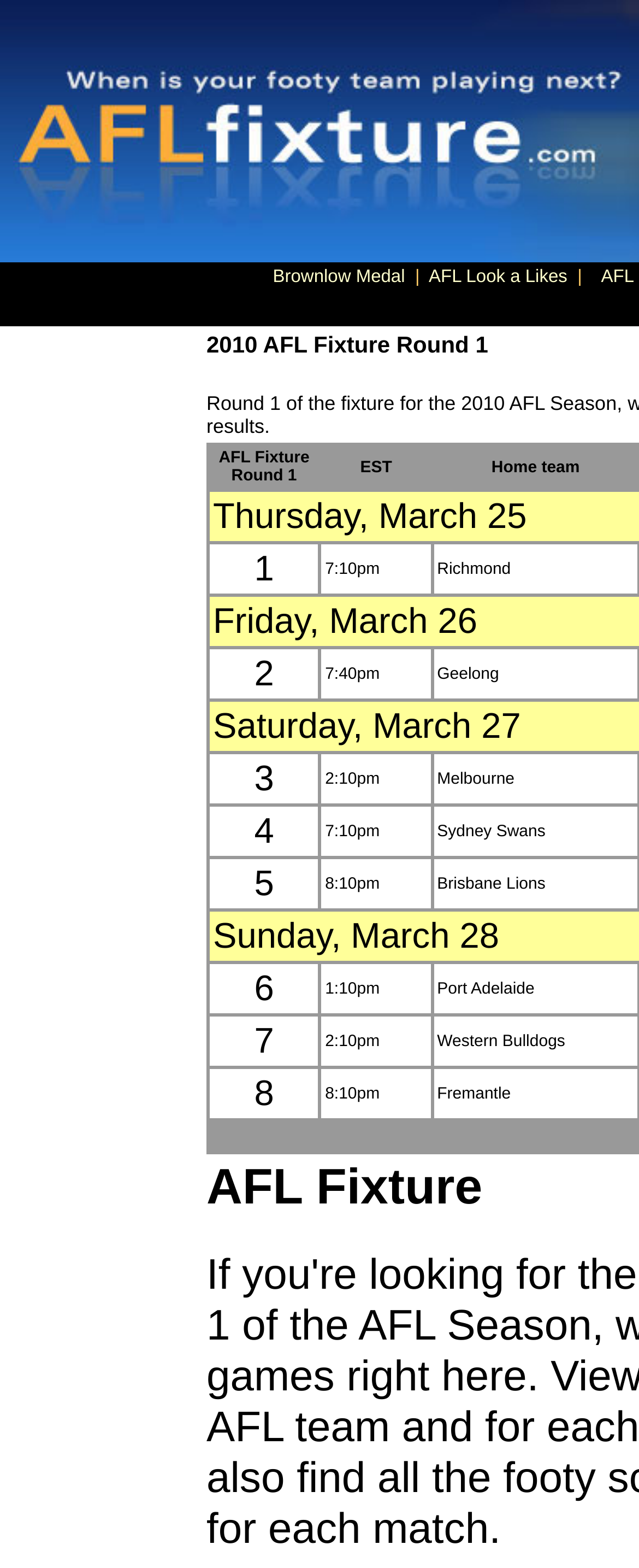How many games are scheduled for 7:10pm in Round 1?
Based on the visual content, answer with a single word or a brief phrase.

Two